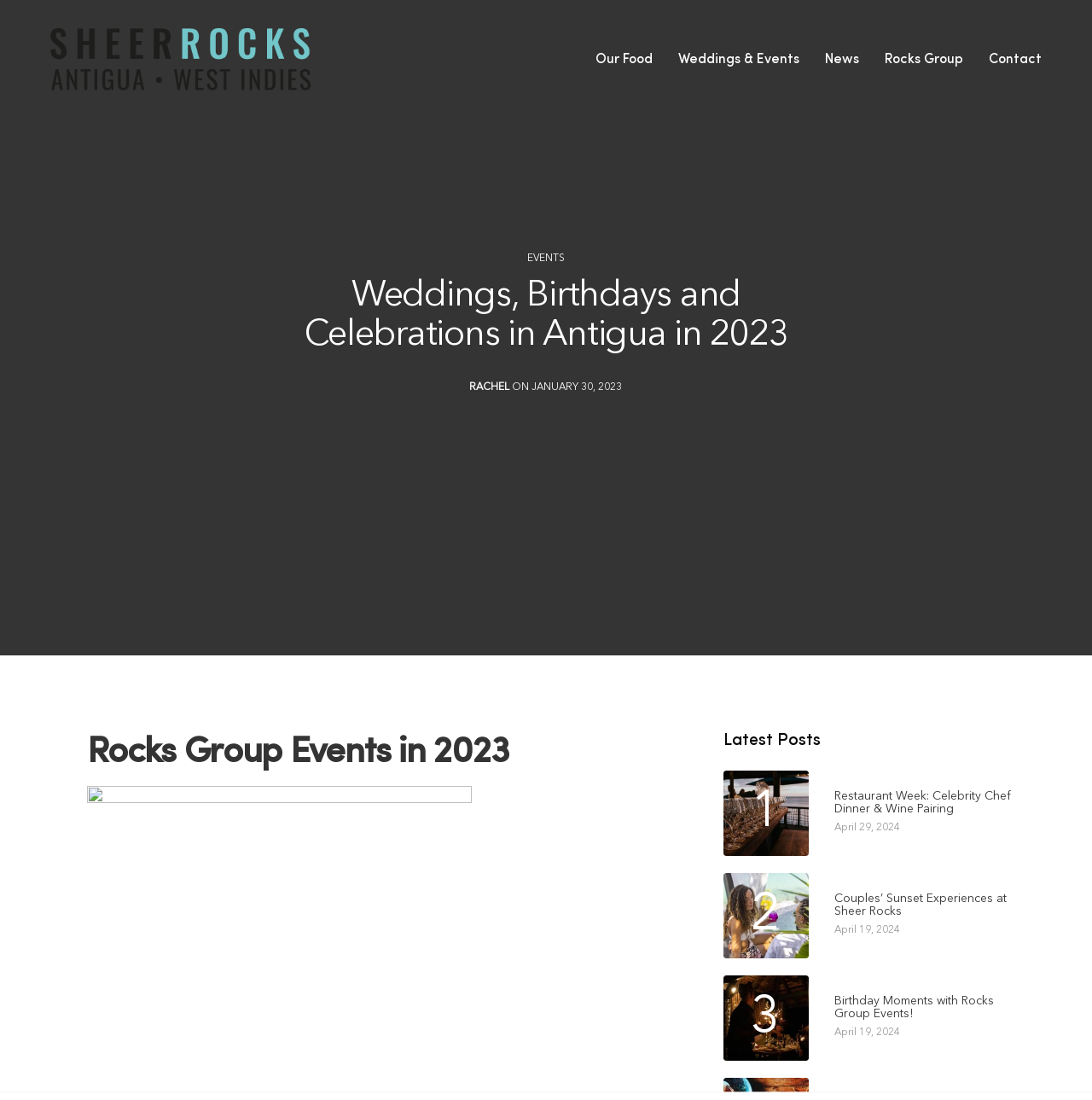Please identify the coordinates of the bounding box for the clickable region that will accomplish this instruction: "Click on Sheer Rocks logo".

[0.043, 0.016, 0.368, 0.093]